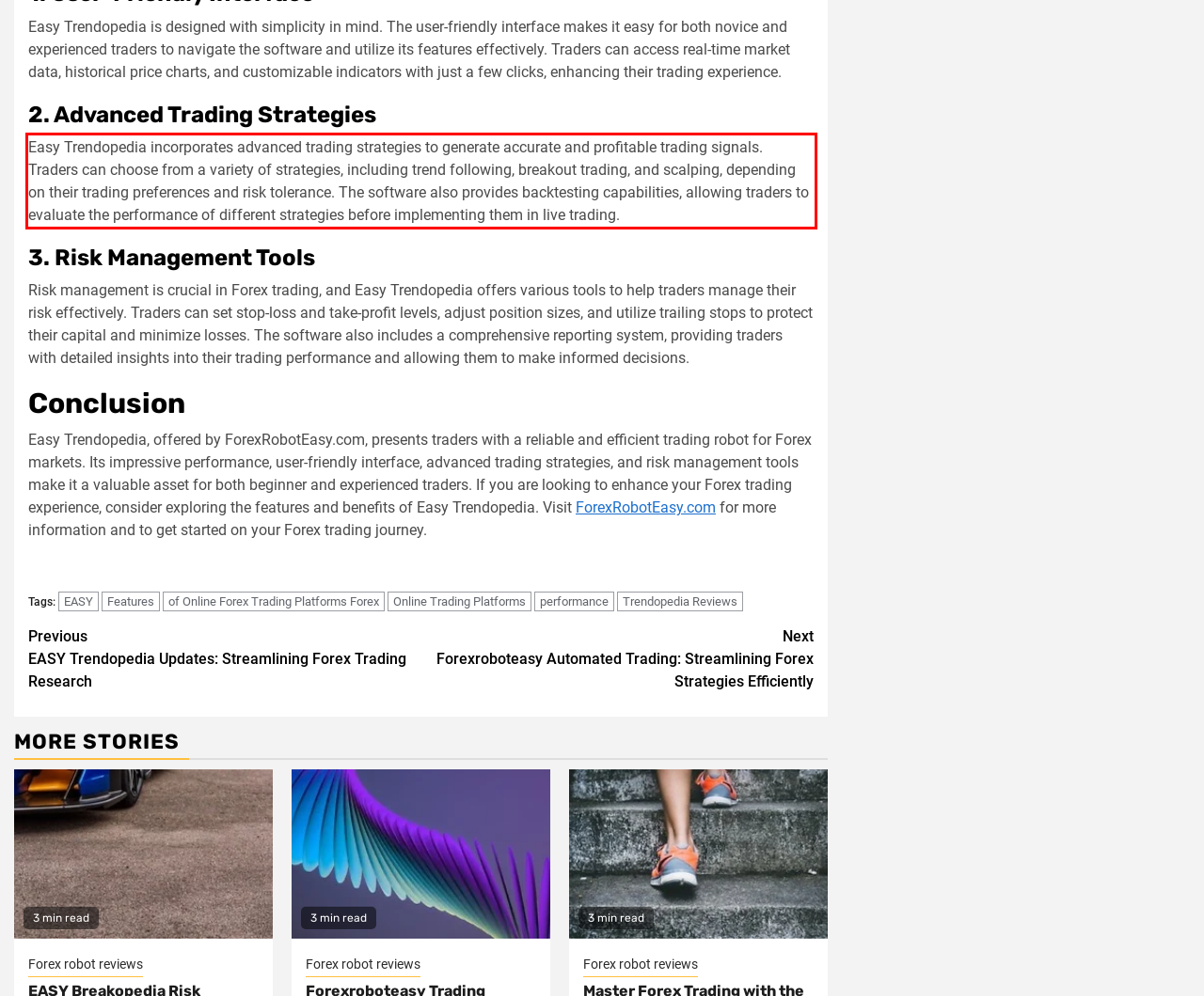Please look at the screenshot provided and find the red bounding box. Extract the text content contained within this bounding box.

Easy Trendopedia‌ incorporates advanced trading ‌strategies⁢ to generate‌ accurate and ⁢profitable‍ trading signals. Traders can choose ⁢from ⁤a variety of strategies, including trend following, ⁤breakout trading, and ‍scalping, ⁤depending‌ on ⁤their trading preferences⁣ and risk ⁢tolerance. ⁣The software also provides backtesting capabilities, allowing traders⁣ to evaluate the performance of different‍ strategies before implementing them ⁤in ⁣live trading.